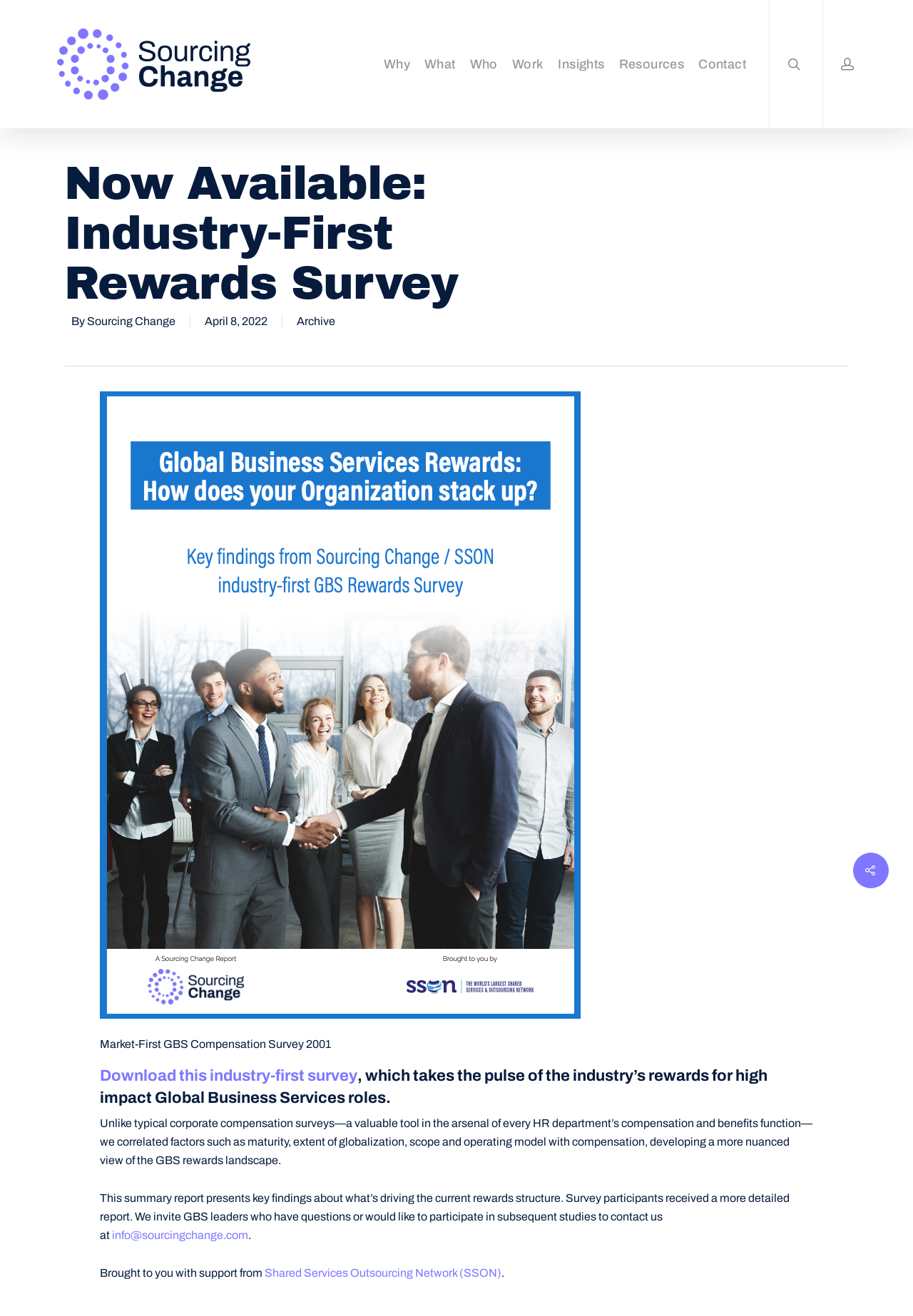Show the bounding box coordinates for the HTML element as described: "Sourcing Change".

[0.095, 0.239, 0.192, 0.249]